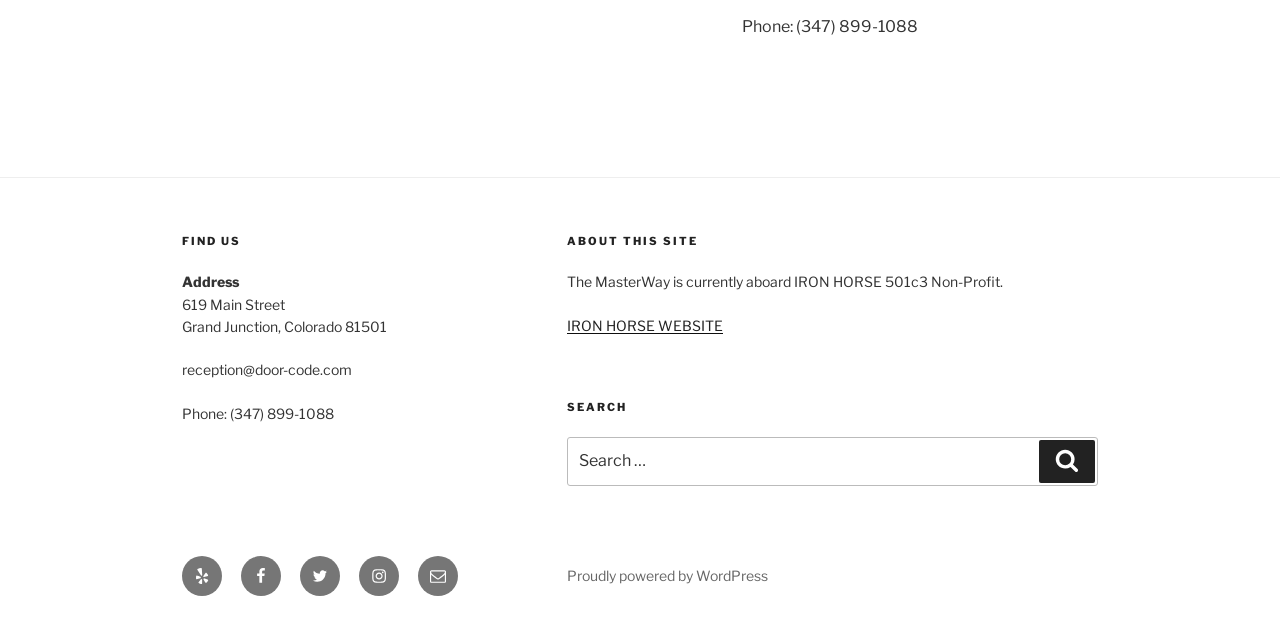Please locate the UI element described by "Twitter" and provide its bounding box coordinates.

[0.234, 0.889, 0.266, 0.953]